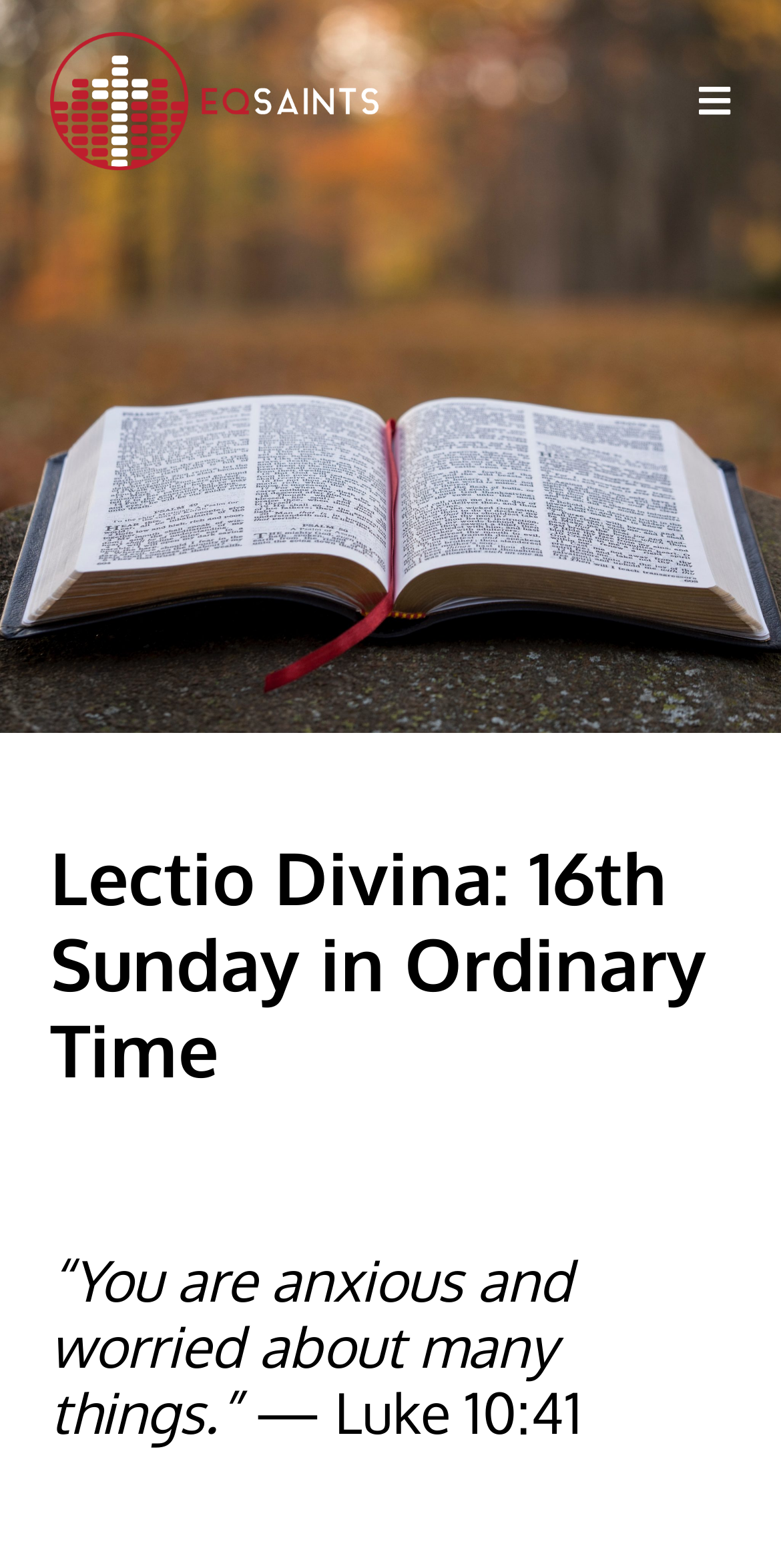Can you find and provide the main heading text of this webpage?

Lectio Divina: 16th Sunday in Ordinary Time